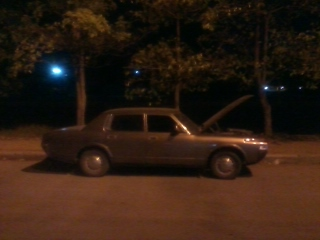Give a one-word or one-phrase response to the question:
What is propped open on the car?

The hood